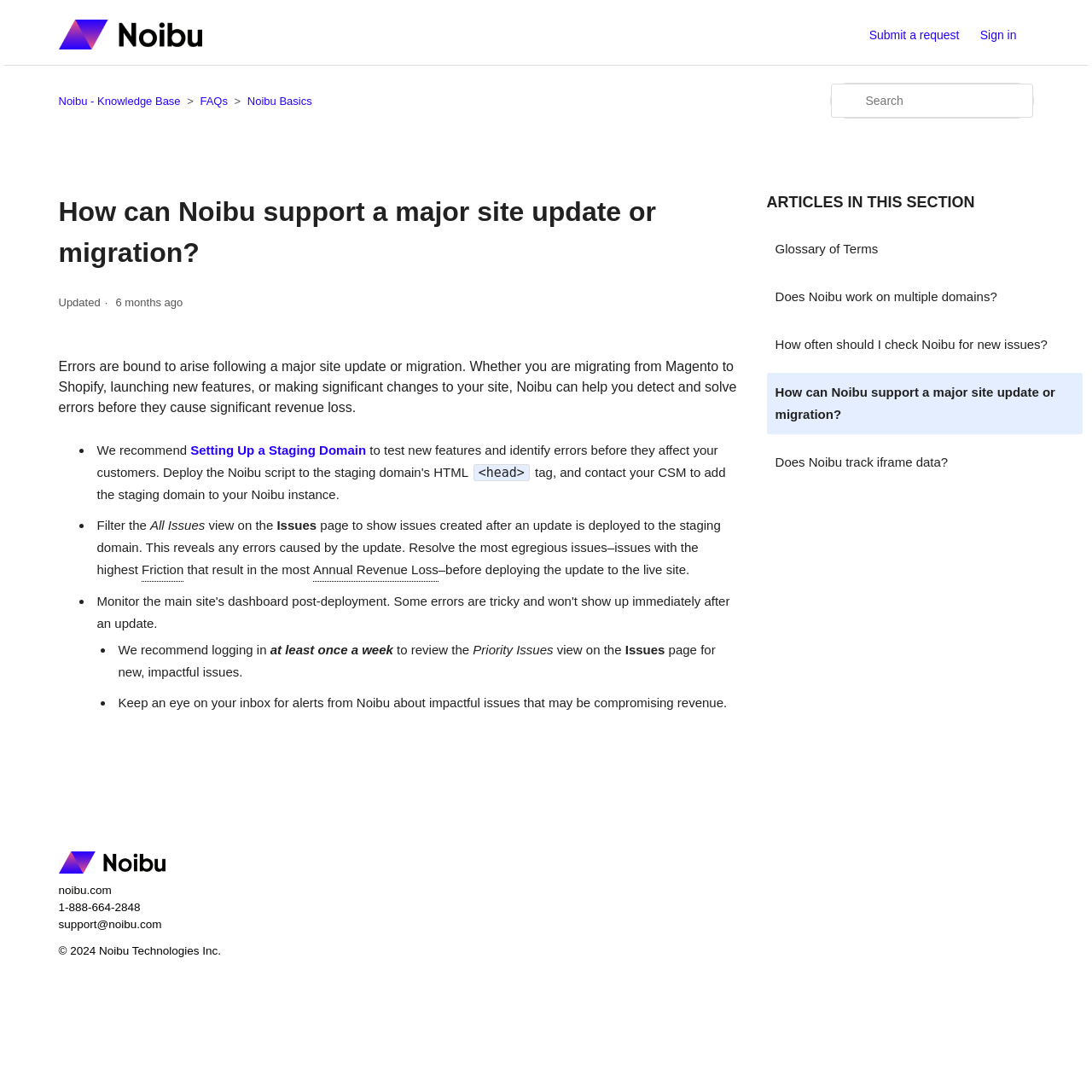Show the bounding box coordinates for the HTML element described as: "Noibu - Knowledge Base".

[0.054, 0.087, 0.165, 0.098]